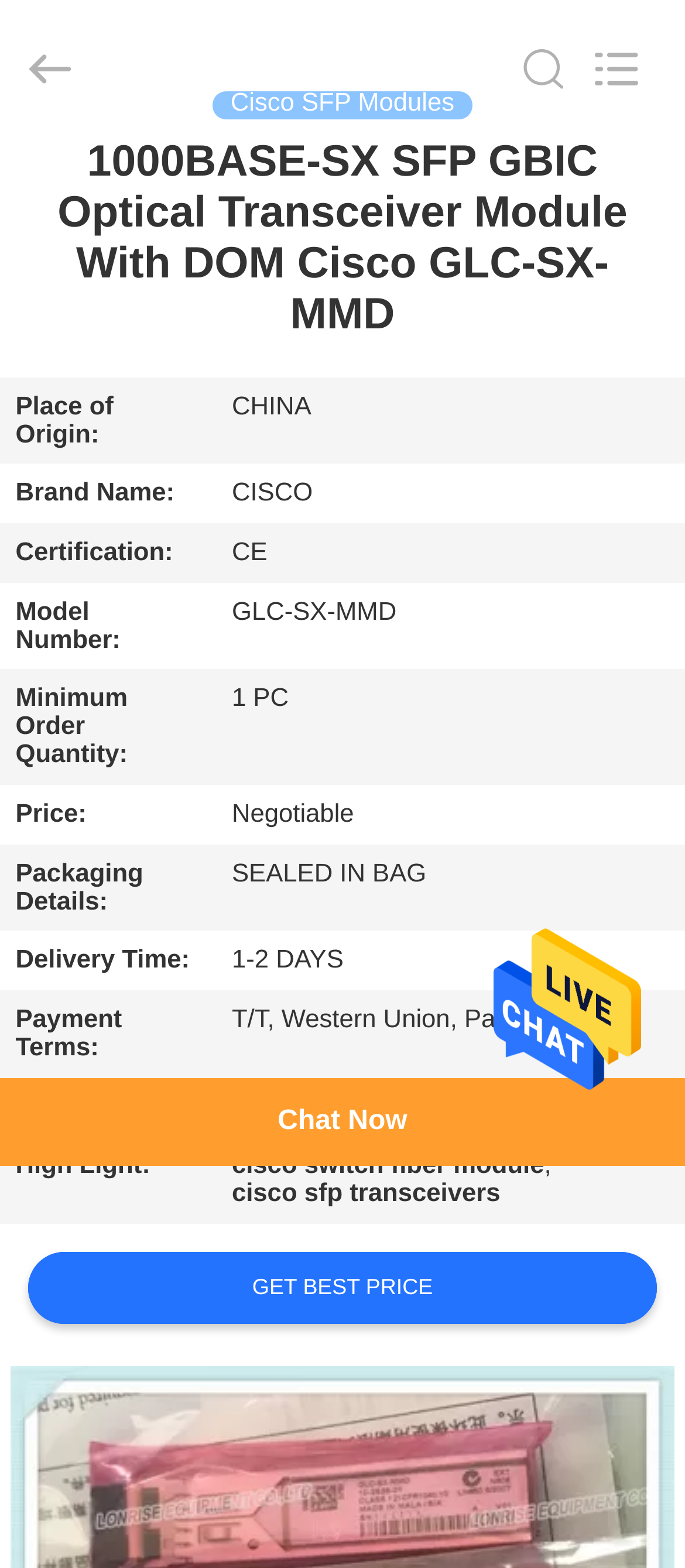Locate the primary headline on the webpage and provide its text.

1000BASE-SX SFP GBIC Optical Transceiver Module With DOM Cisco GLC-SX-MMD